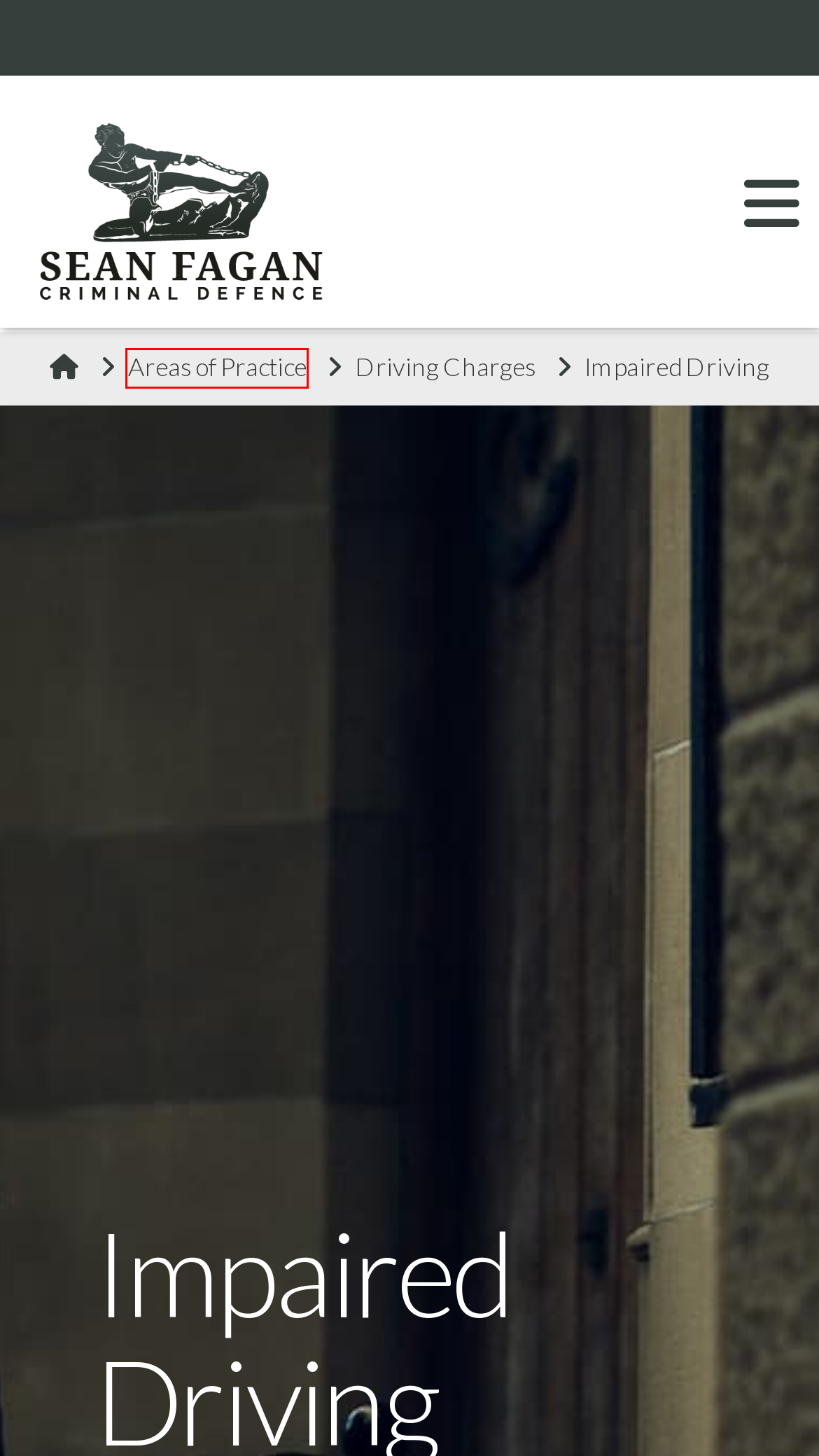You are presented with a screenshot of a webpage containing a red bounding box around an element. Determine which webpage description best describes the new webpage after clicking on the highlighted element. Here are the candidates:
A. Criminal Defence Lawyer Meadow Lake, SK ⚖️ Devlin Gavigan
B. Criminal Defence Lawyer Airdrie ⚖️ Sean Fagan
C. Driving Offence Lawyer Calgary ⚖️ DUI, Tickets... | Sean Fagan Law
D. Criminal Defence Lawyer Warman, SK ⚖️ Devlin Gavigan
E. Criminal Defence Lawyer Regina, SK ⚖️ Devlin Gavigan
F. Bear Spray Attack At Restaurant – No Criminal Record | Sean Fagan Law
G. Areas Of Practice | Sean Fagan Law
H. Sean Fagan ⚖️ Criminal Defence Lawyer Calgary, AB

G